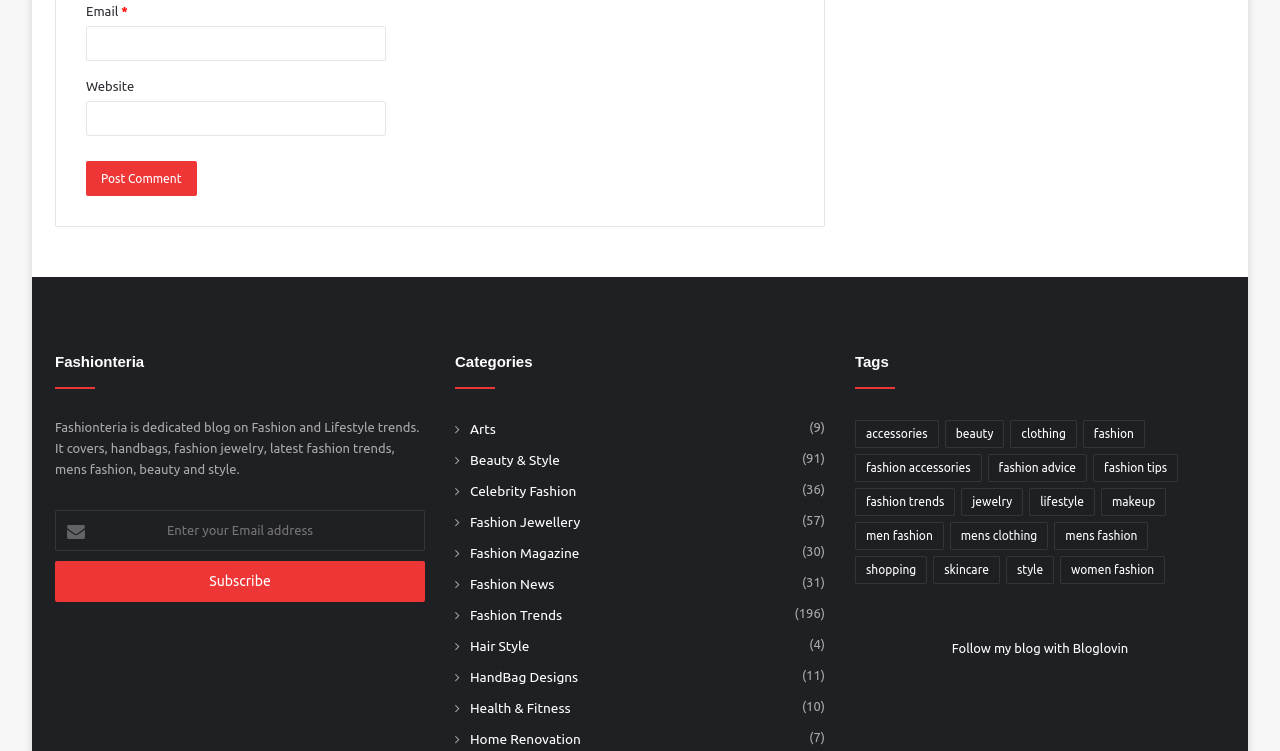Show me the bounding box coordinates of the clickable region to achieve the task as per the instruction: "Explore the 'Aluminum Rechargeable LED Flashlight with COB Side Light for kinds environment' product".

None